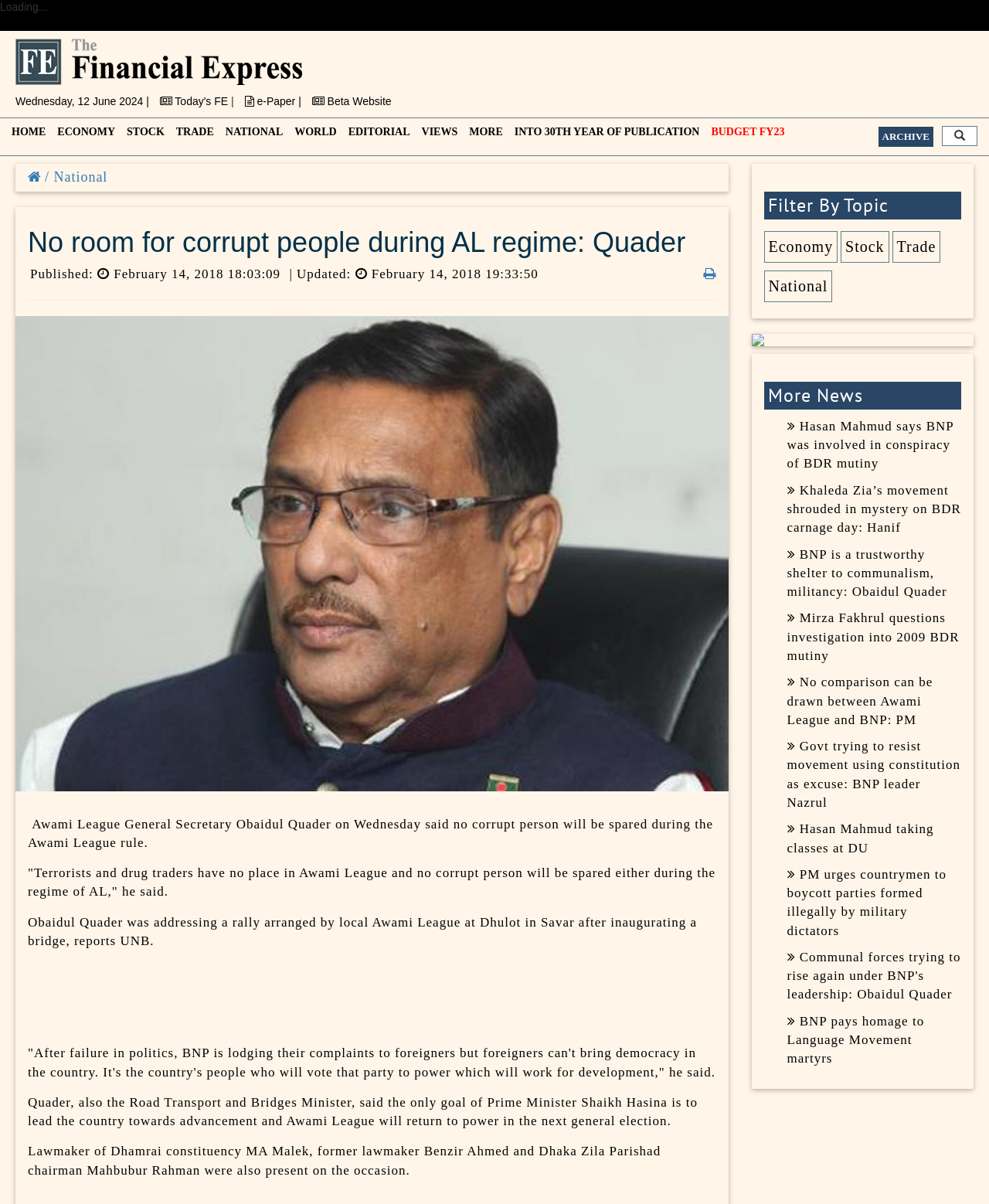Can you show the bounding box coordinates of the region to click on to complete the task described in the instruction: "Click on 'Economy' filter"?

[0.772, 0.201, 0.847, 0.211]